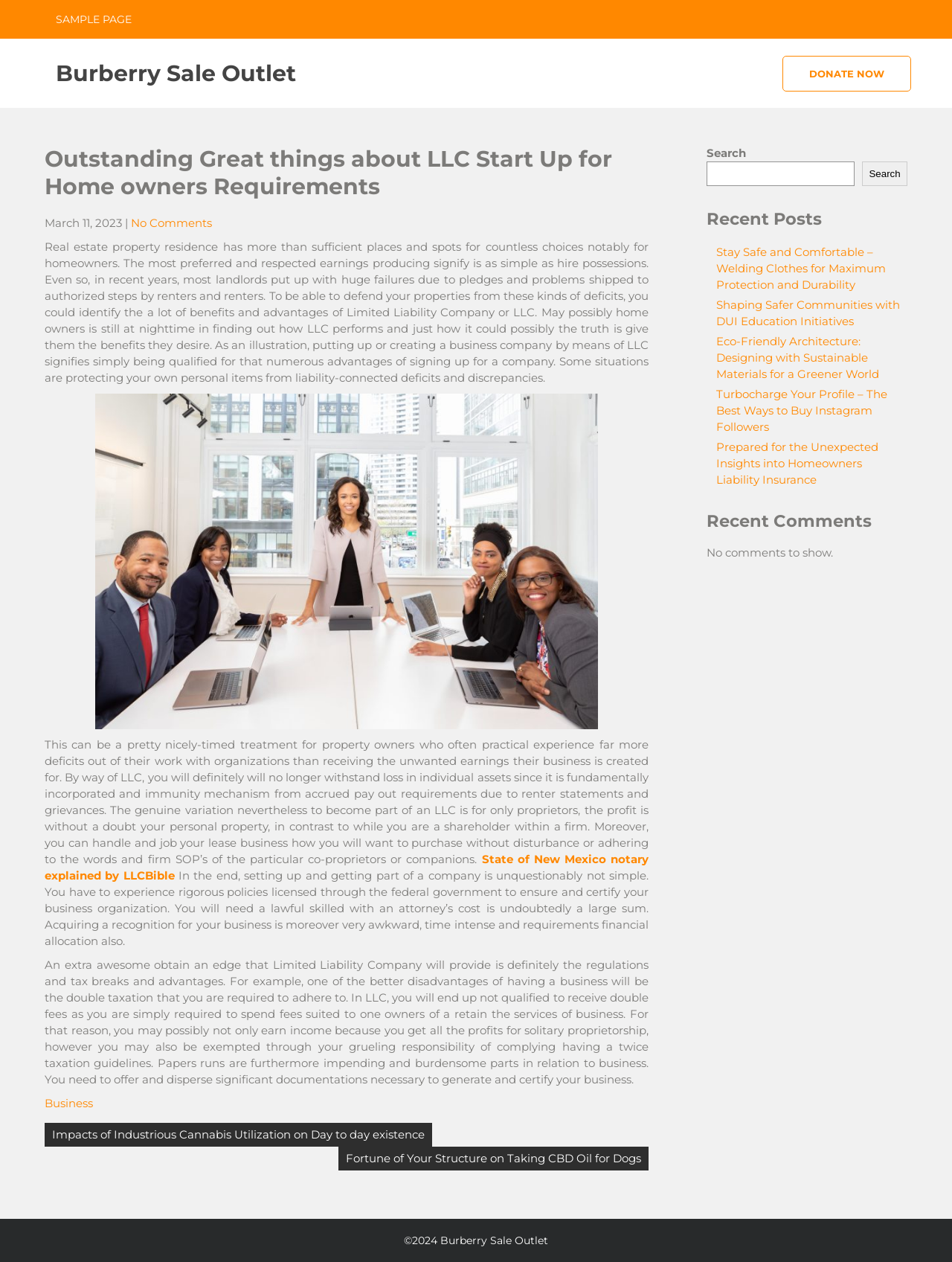From the image, can you give a detailed response to the question below:
What is the main topic of this webpage?

Based on the content of the webpage, it appears to be discussing the advantages of Limited Liability Company (LLC) for homeowners, including protection of personal assets and tax benefits.